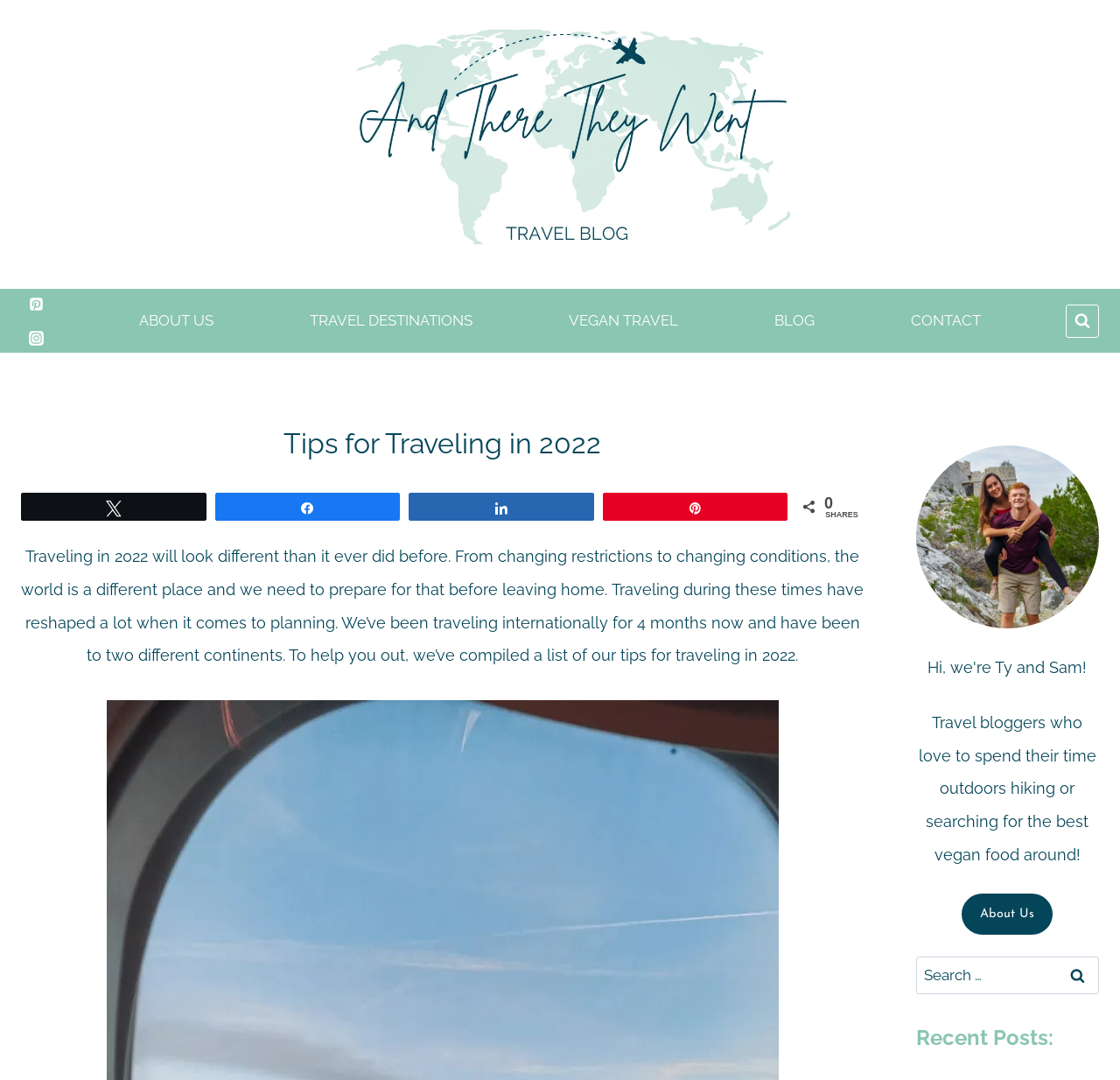Answer in one word or a short phrase: 
What is the name of the blog?

And There They Went